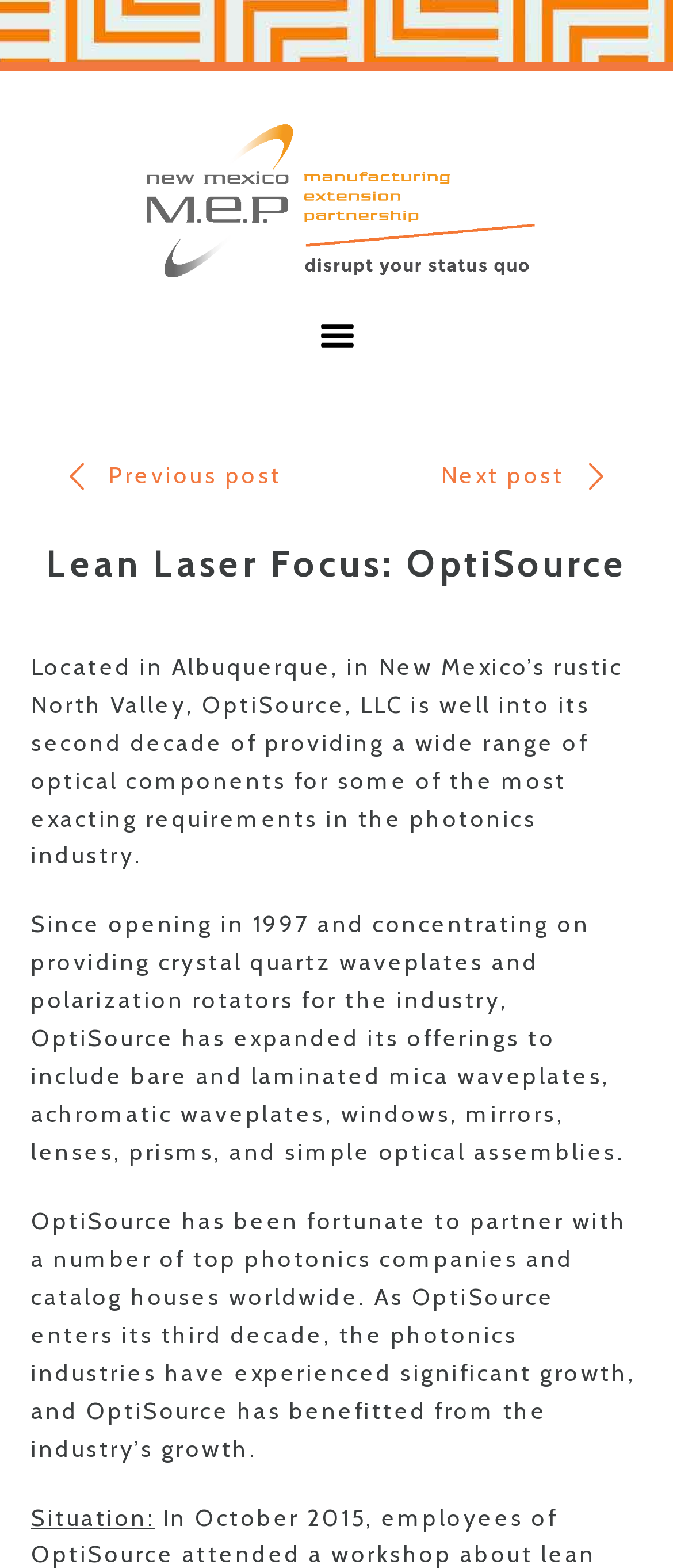Please find the bounding box for the UI element described by: "Menu".

[0.465, 0.199, 0.535, 0.232]